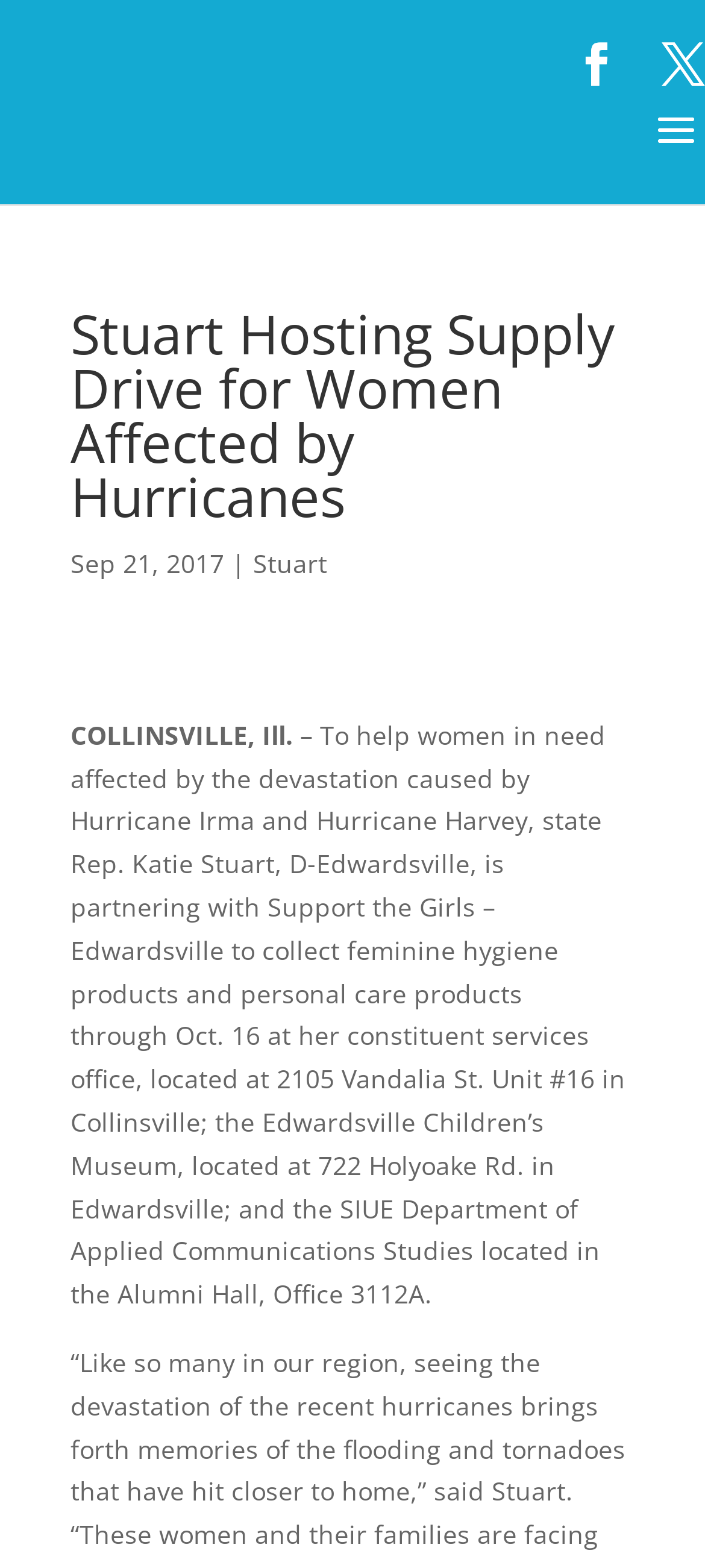Refer to the image and provide an in-depth answer to the question: 
Where else can people drop off donations?

According to the text, people can drop off donations not only at the constituent services office but also at the Edwardsville Children’s Museum and the SIUE Department of Applied Communications Studies located in the Alumni Hall, Office 3112A.